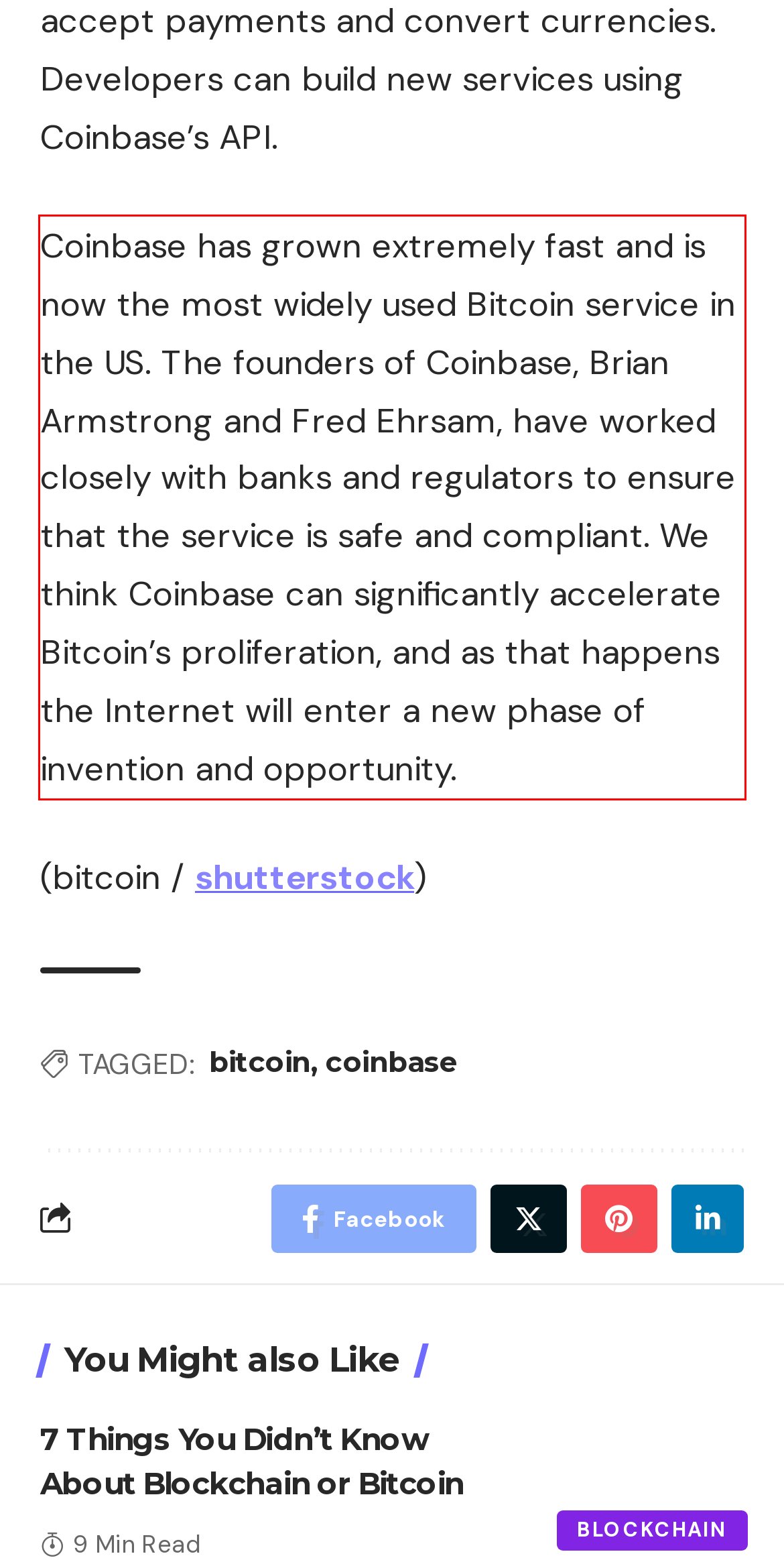You have a screenshot of a webpage with a UI element highlighted by a red bounding box. Use OCR to obtain the text within this highlighted area.

Coinbase has grown extremely fast and is now the most widely used Bitcoin service in the US. The founders of Coinbase, Brian Armstrong and Fred Ehrsam, have worked closely with banks and regulators to ensure that the service is safe and compliant. We think Coinbase can significantly accelerate Bitcoin’s proliferation, and as that happens the Internet will enter a new phase of invention and opportunity.